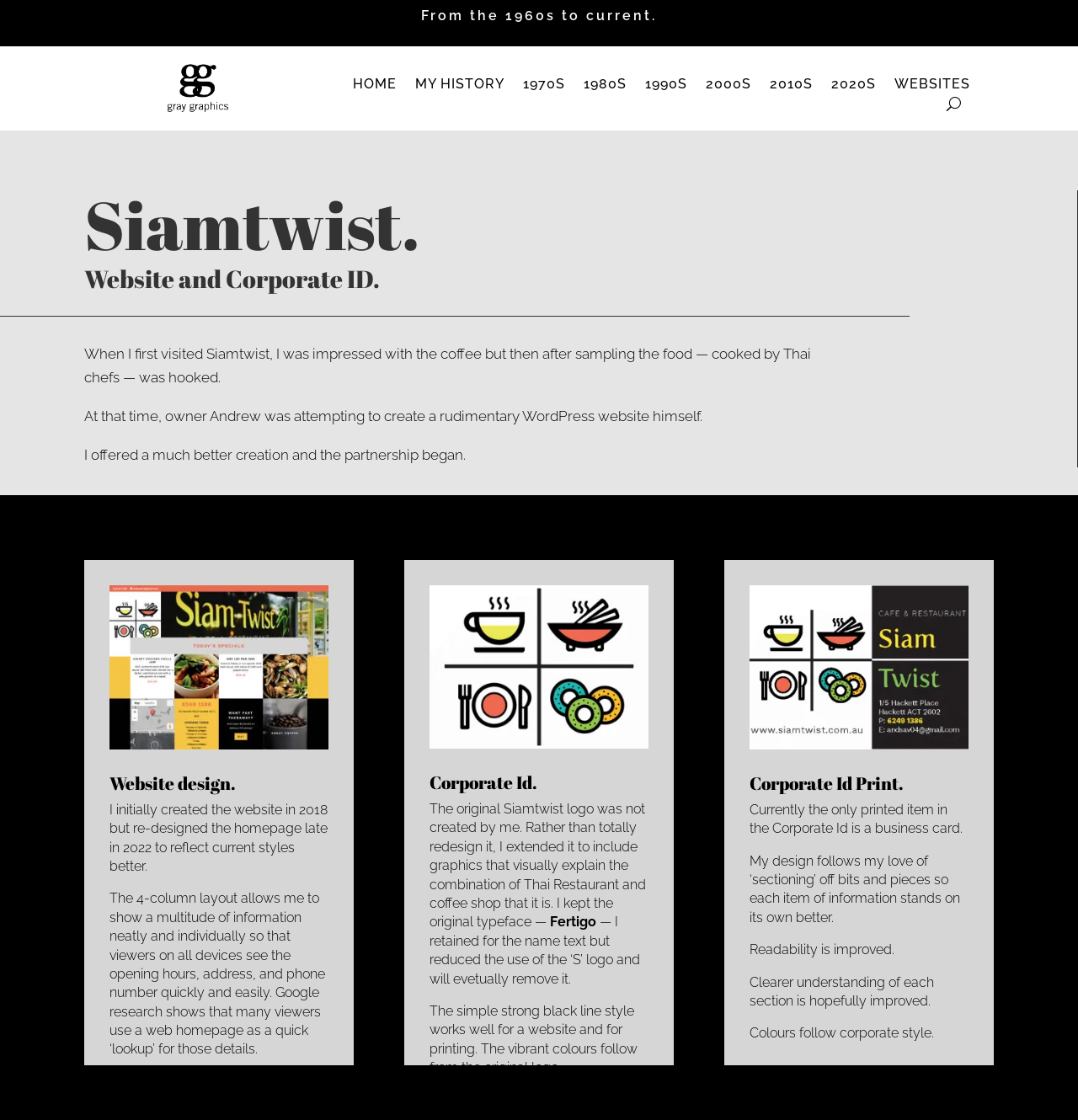Please respond to the question with a concise word or phrase:
What is the purpose of the 4-column layout?

To show information neatly